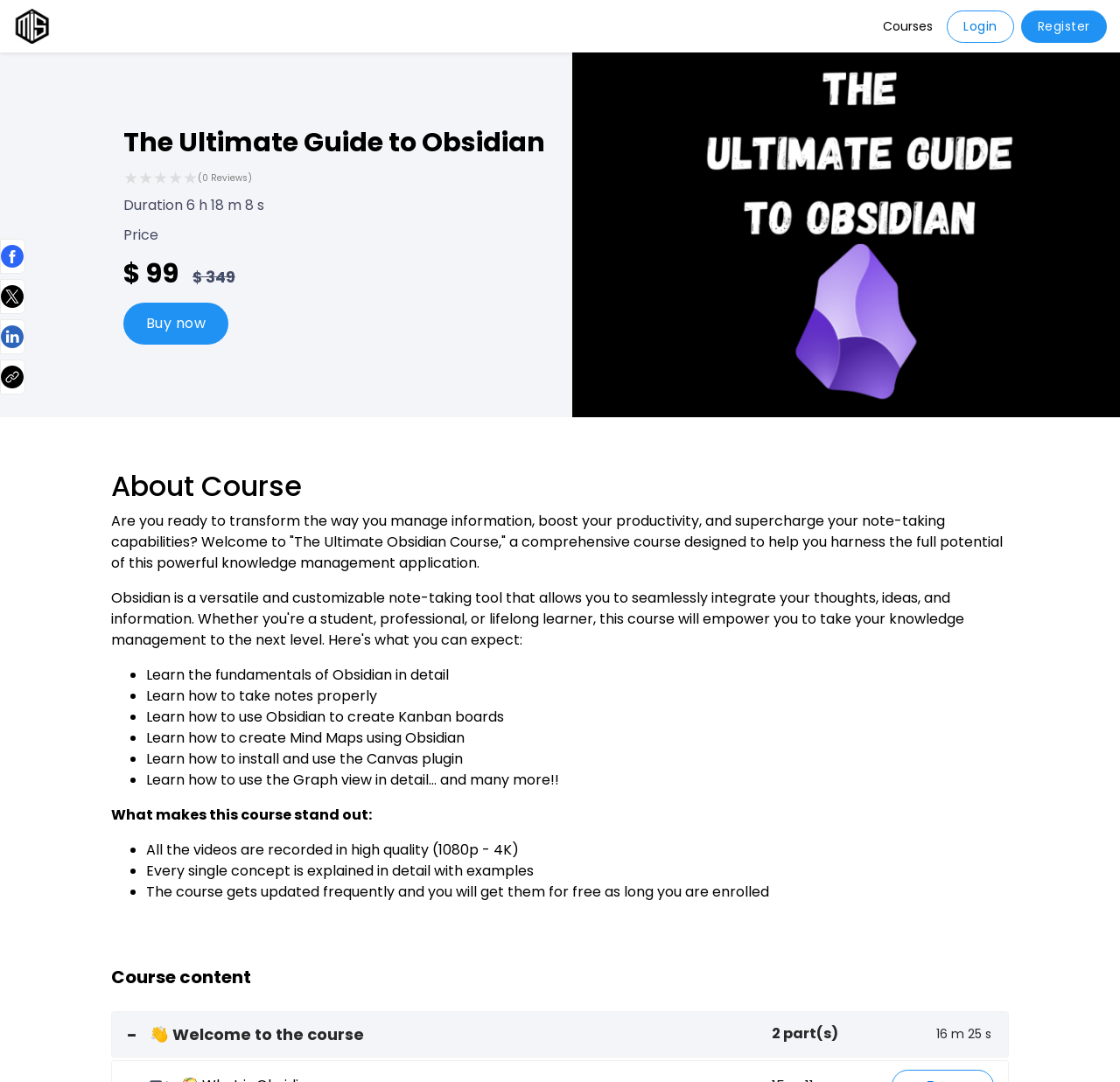Bounding box coordinates are specified in the format (top-left x, top-left y, bottom-right x, bottom-right y). All values are floating point numbers bounded between 0 and 1. Please provide the bounding box coordinate of the region this sentence describes: Buy now

[0.11, 0.28, 0.204, 0.319]